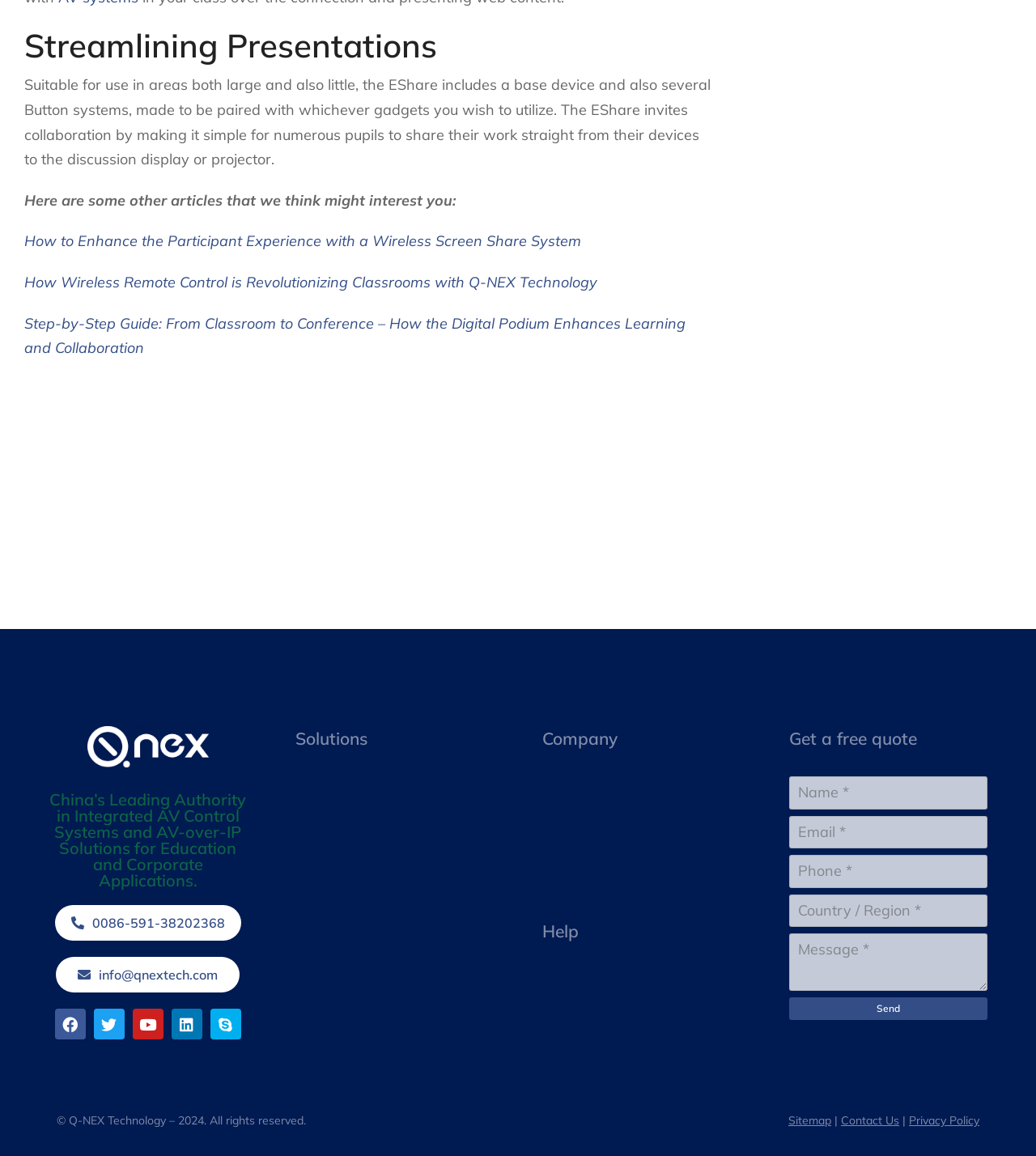Provide the bounding box coordinates of the section that needs to be clicked to accomplish the following instruction: "Click the 'Sitemap' link."

[0.761, 0.963, 0.802, 0.976]